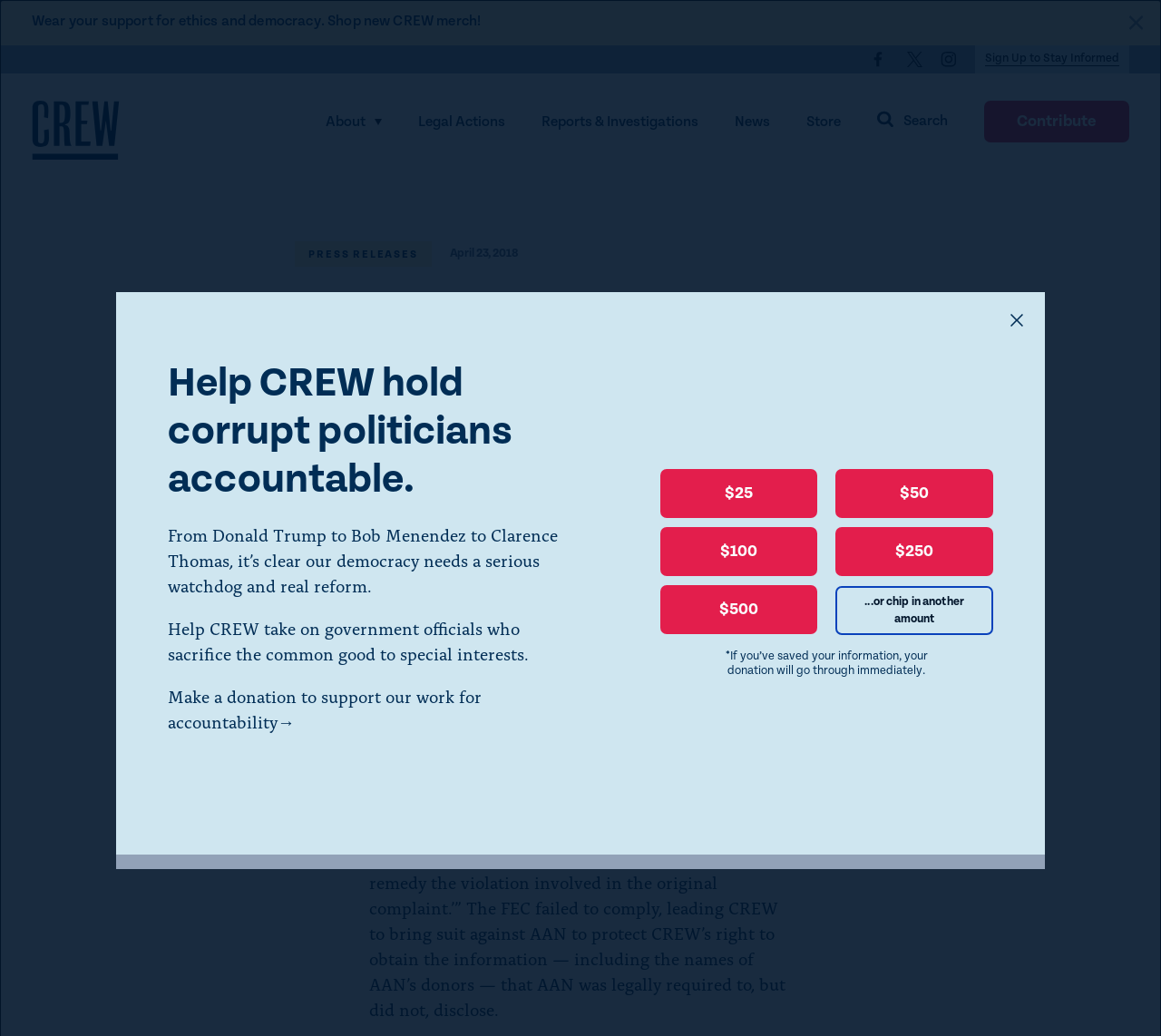Give a detailed overview of the webpage's appearance and contents.

This webpage is about Citizens for Responsibility and Ethics in Washington (CREW) and their historic election transparency lawsuit against the American Action Network. At the top of the page, there is an alert box with a message about shopping for CREW merchandise and a close button on the right side. Below the alert box, there is a CREW logo on the left side, followed by a primary navigation menu with links to "About", "Legal Actions", "Reports & Investigations", "News", and "Store". On the right side of the navigation menu, there is a search button and a secondary navigation menu with a link to "Contribute".

Below the navigation menus, there is a main content section with a header that reads "PRESS RELEASES" and a date "April 23, 2018". The main content is about the lawsuit, with a heading that reads "CREW brings historic election transparency lawsuit" and a long paragraph of text that explains the lawsuit and its significance. There are also contact details for Jordan Libowitz, including phone number and email address.

On the right side of the main content section, there is a complementary section with social media links to share the page on Facebook, Twitter, and via email. At the bottom of the page, there is a modal dialog window with a heading that reads "Help CREW hold corrupt politicians accountable" and a call to action to make a donation to support their work. The dialog window has links to donate different amounts of money, ranging from $25 to $500, and an option to chip in another amount.